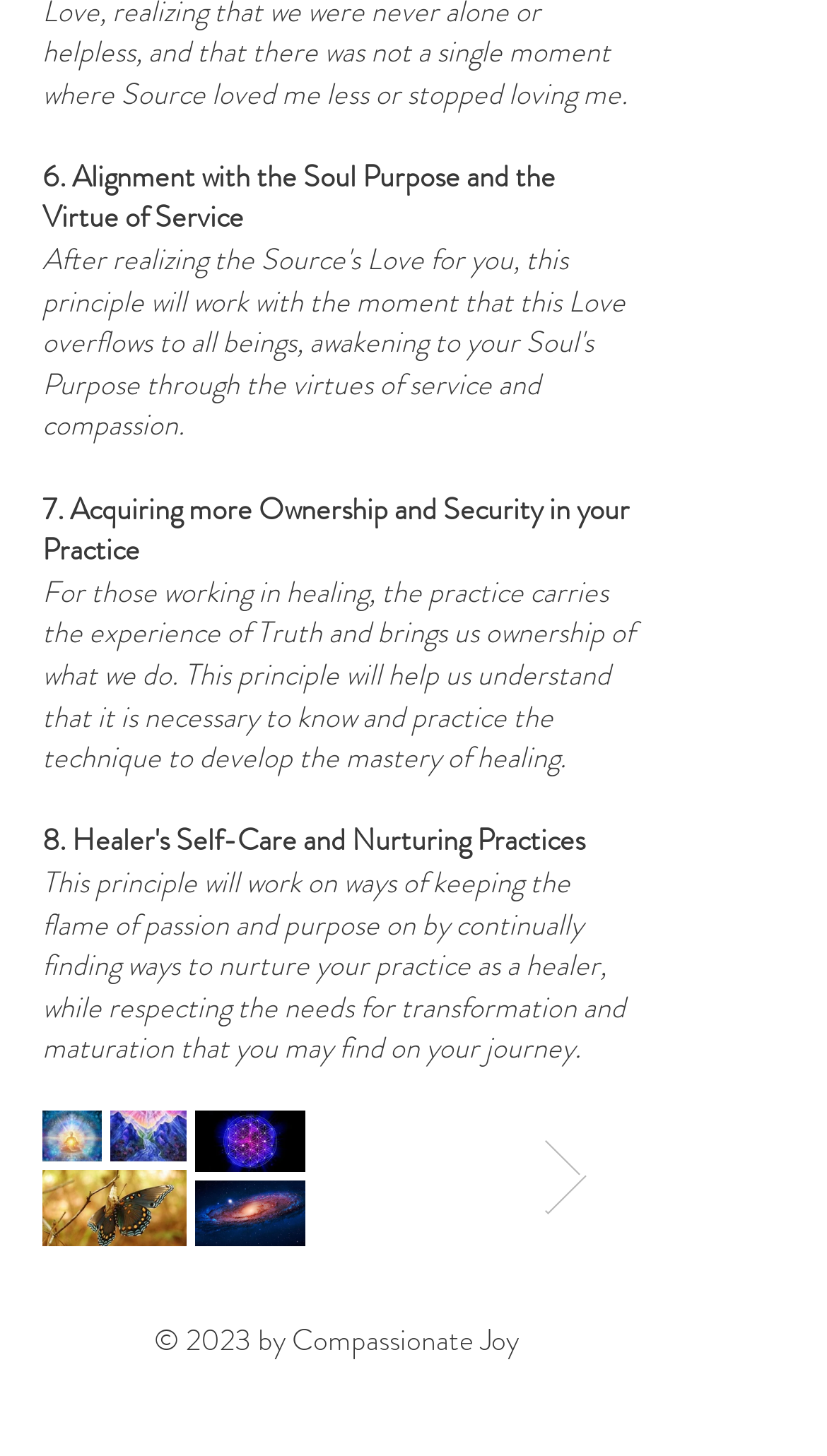Determine the bounding box coordinates of the UI element that matches the following description: "© 2023 by Compassionate Joy". The coordinates should be four float numbers between 0 and 1 in the format [left, top, right, bottom].

[0.186, 0.905, 0.635, 0.934]